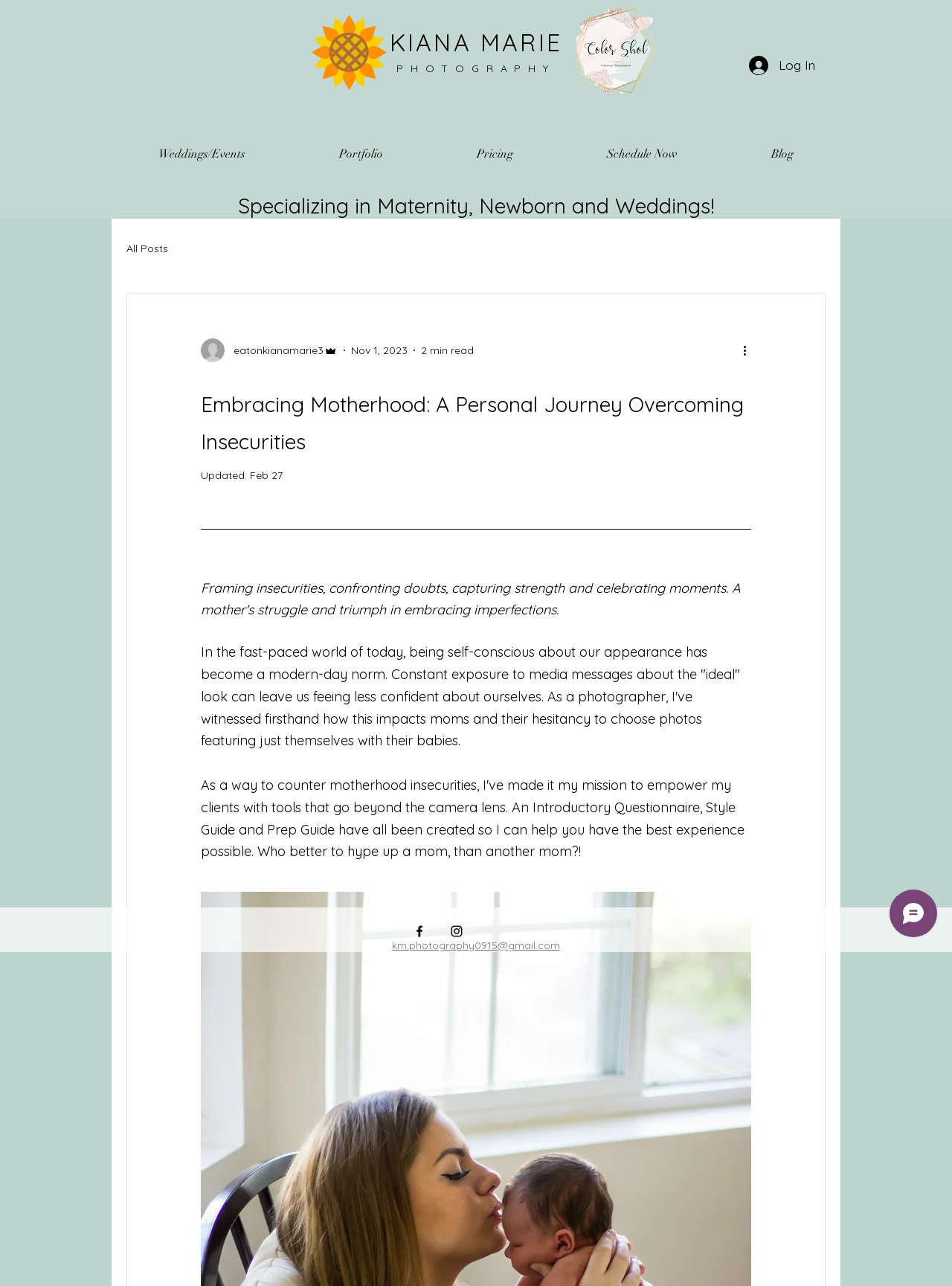Pinpoint the bounding box coordinates of the element to be clicked to execute the instruction: "Contact the photographer via email".

[0.412, 0.73, 0.588, 0.74]